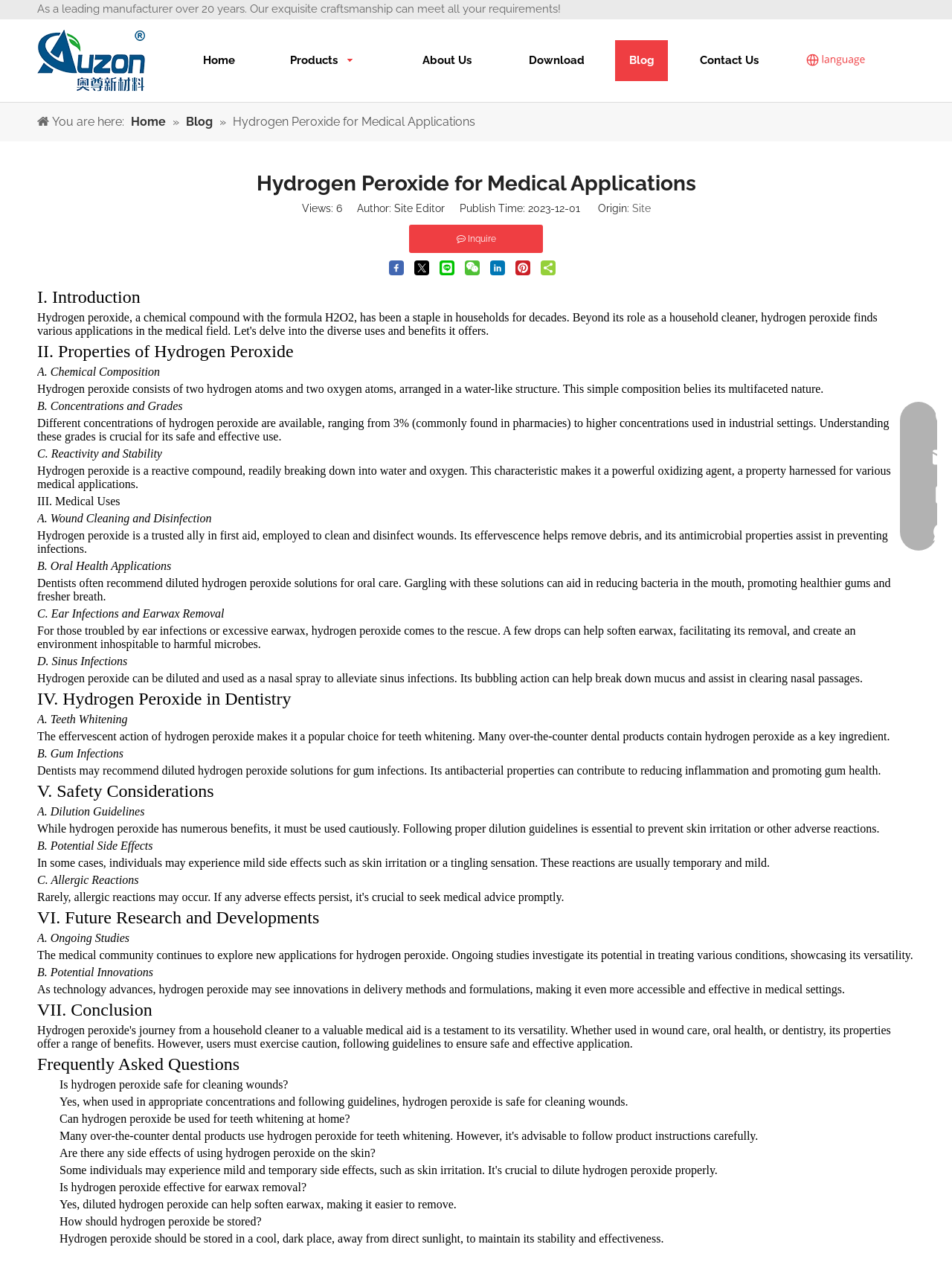Provide your answer in one word or a succinct phrase for the question: 
What is the topic of the article?

Hydrogen Peroxide